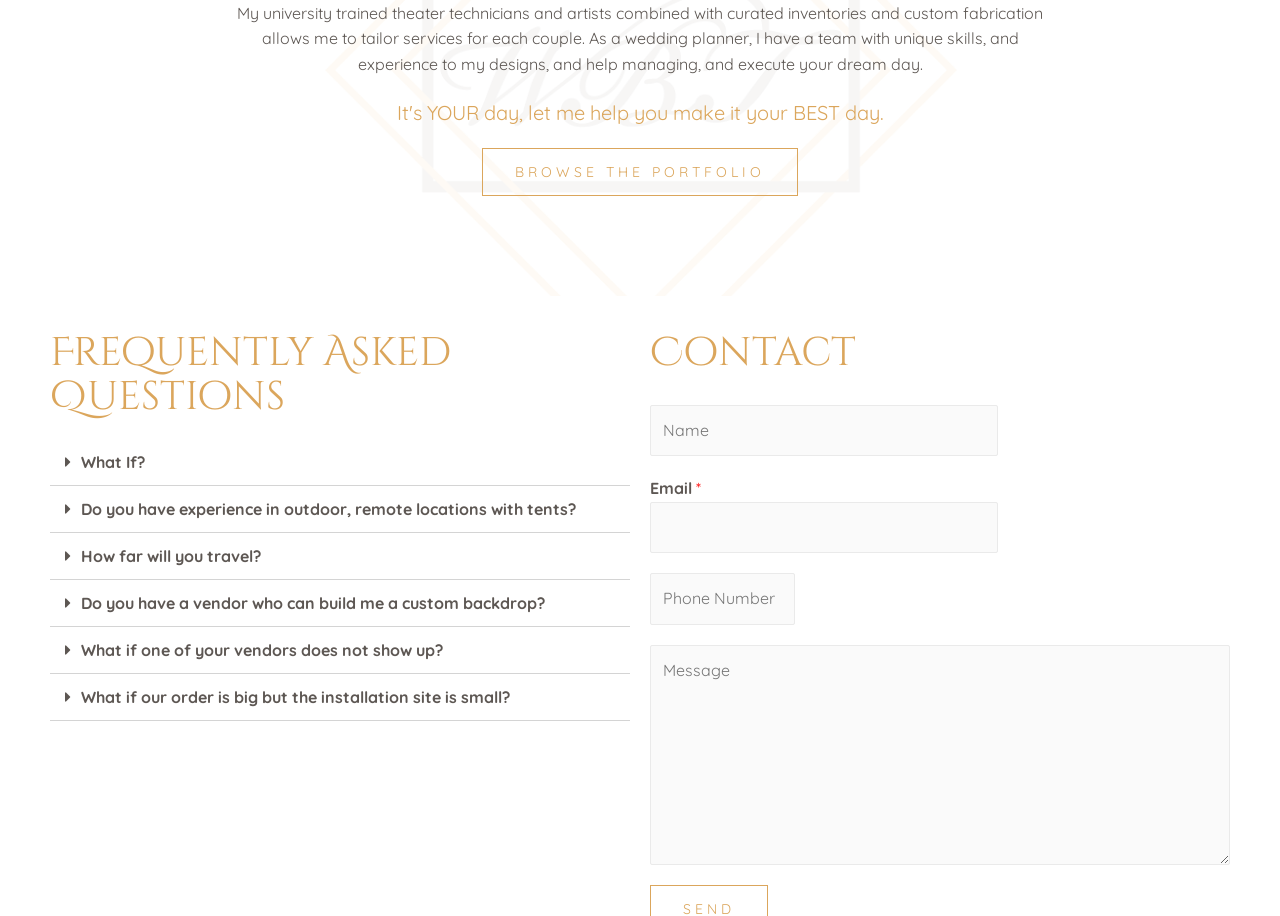What is the main service offered by this website?
Please ensure your answer to the question is detailed and covers all necessary aspects.

The website appears to be a wedding planning service, as indicated by the text 'My university trained theater technicians and artists combined with curated inventories and custom fabrication allows me to tailor services for each couple.' and the presence of a portfolio and contact form.